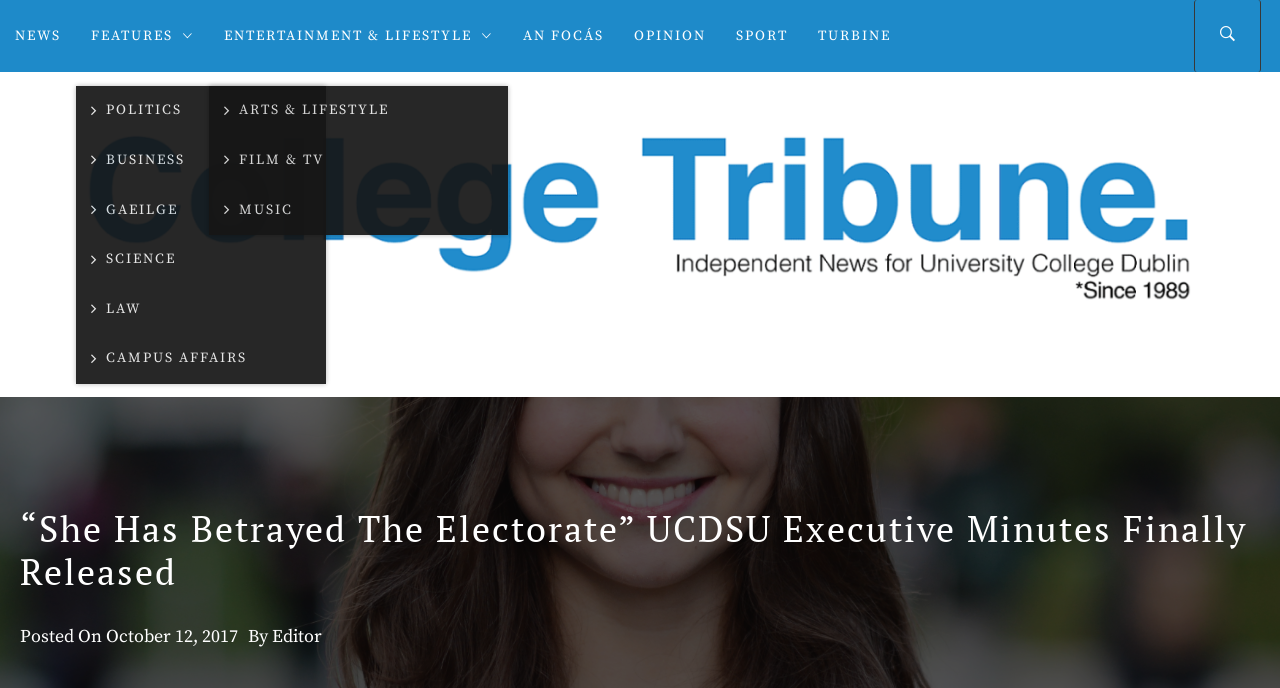What is the name of the news organization?
Look at the image and respond with a single word or a short phrase.

College Tribune